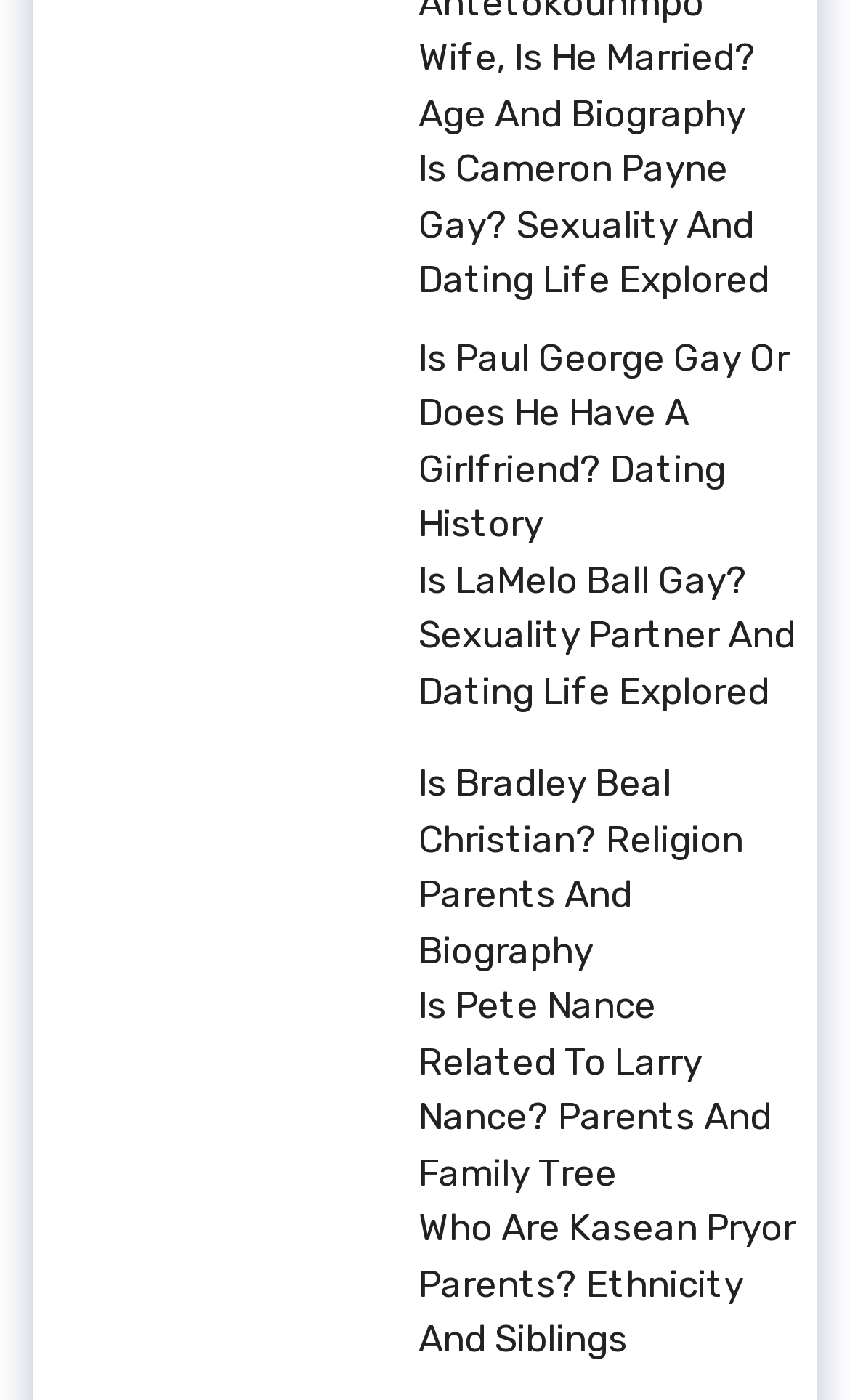Please specify the bounding box coordinates of the clickable region necessary for completing the following instruction: "Read about Paul George's dating history". The coordinates must consist of four float numbers between 0 and 1, i.e., [left, top, right, bottom].

[0.064, 0.224, 0.449, 0.359]